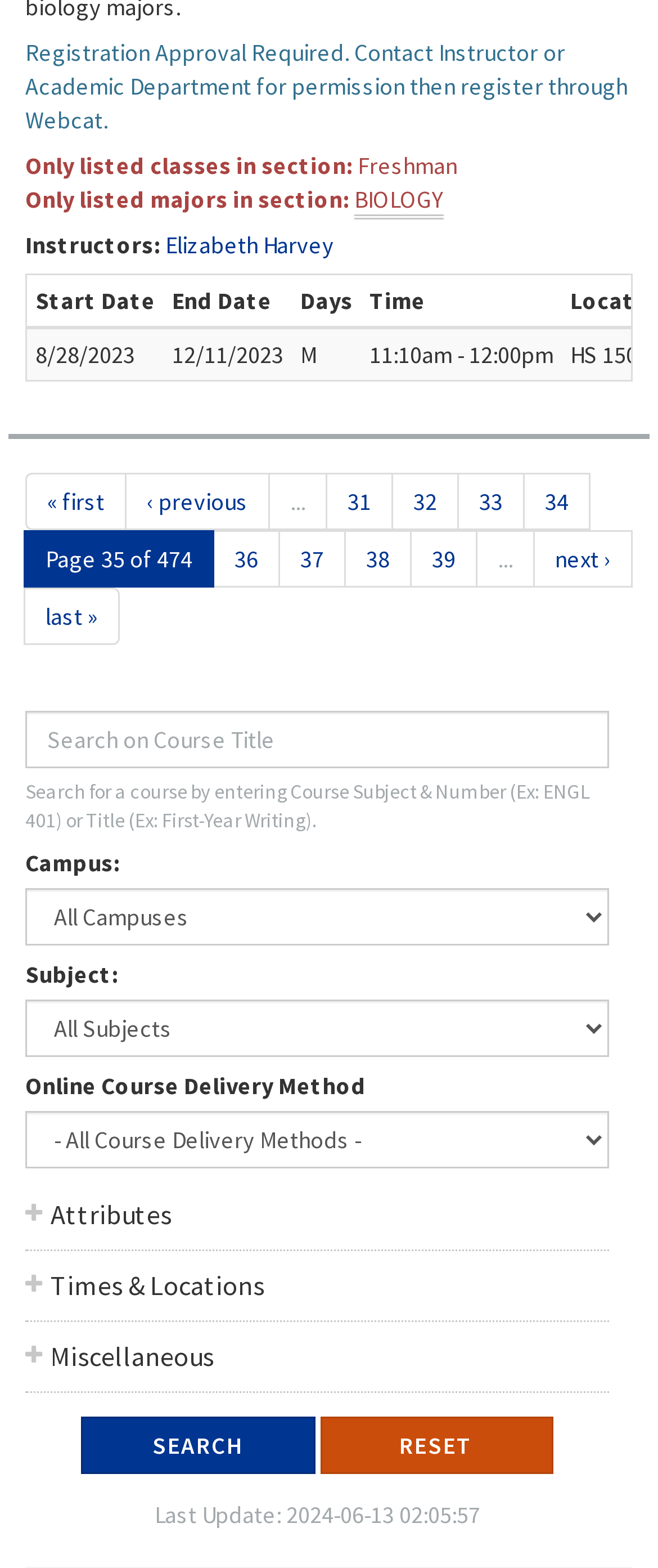For the element described, predict the bounding box coordinates as (top-left x, top-left y, bottom-right x, bottom-right y). All values should be between 0 and 1. Element description: Change my preferences

None